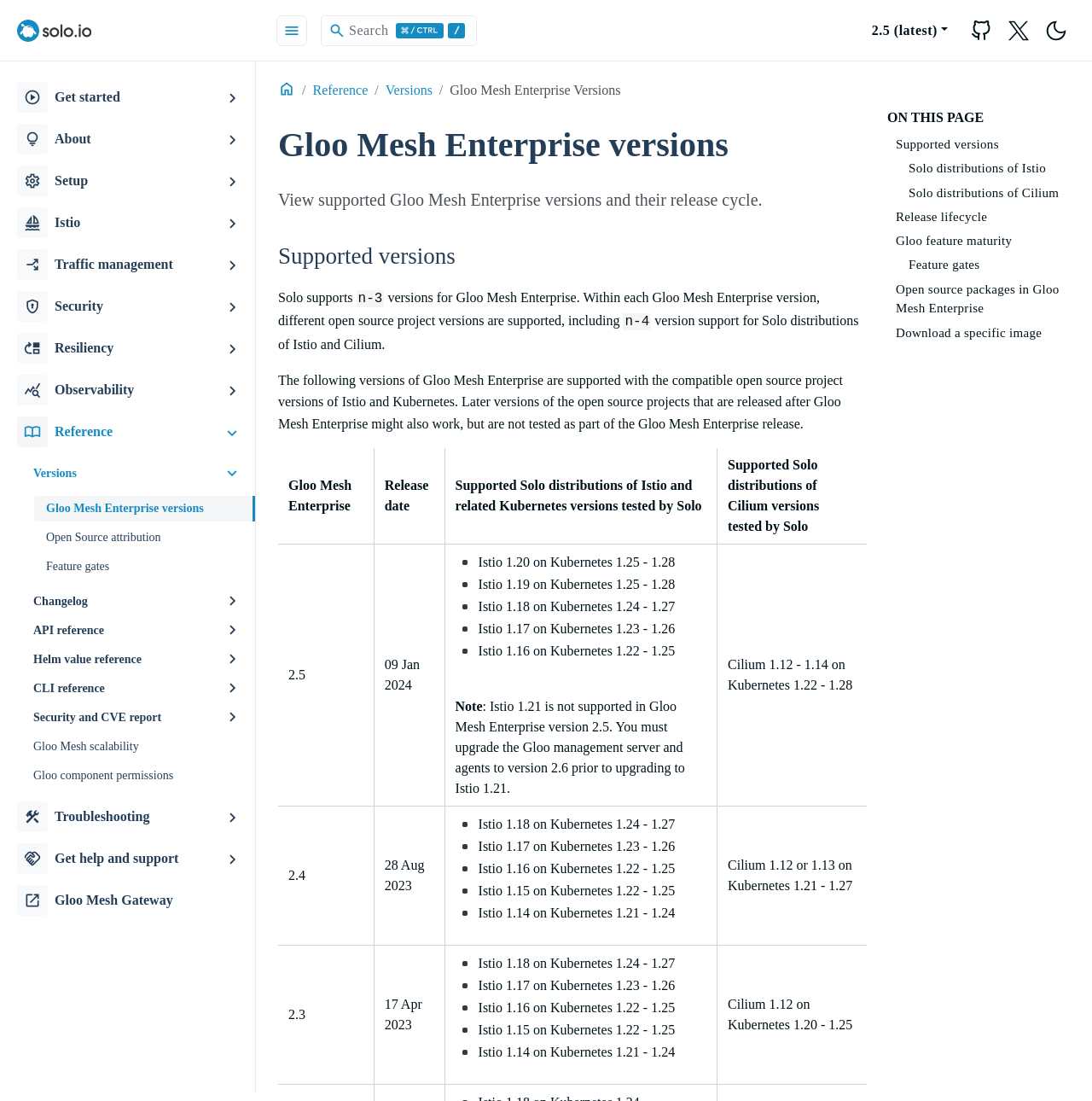Given the following UI element description: "handshake Get help and support", find the bounding box coordinates in the webpage screenshot.

[0.008, 0.763, 0.234, 0.798]